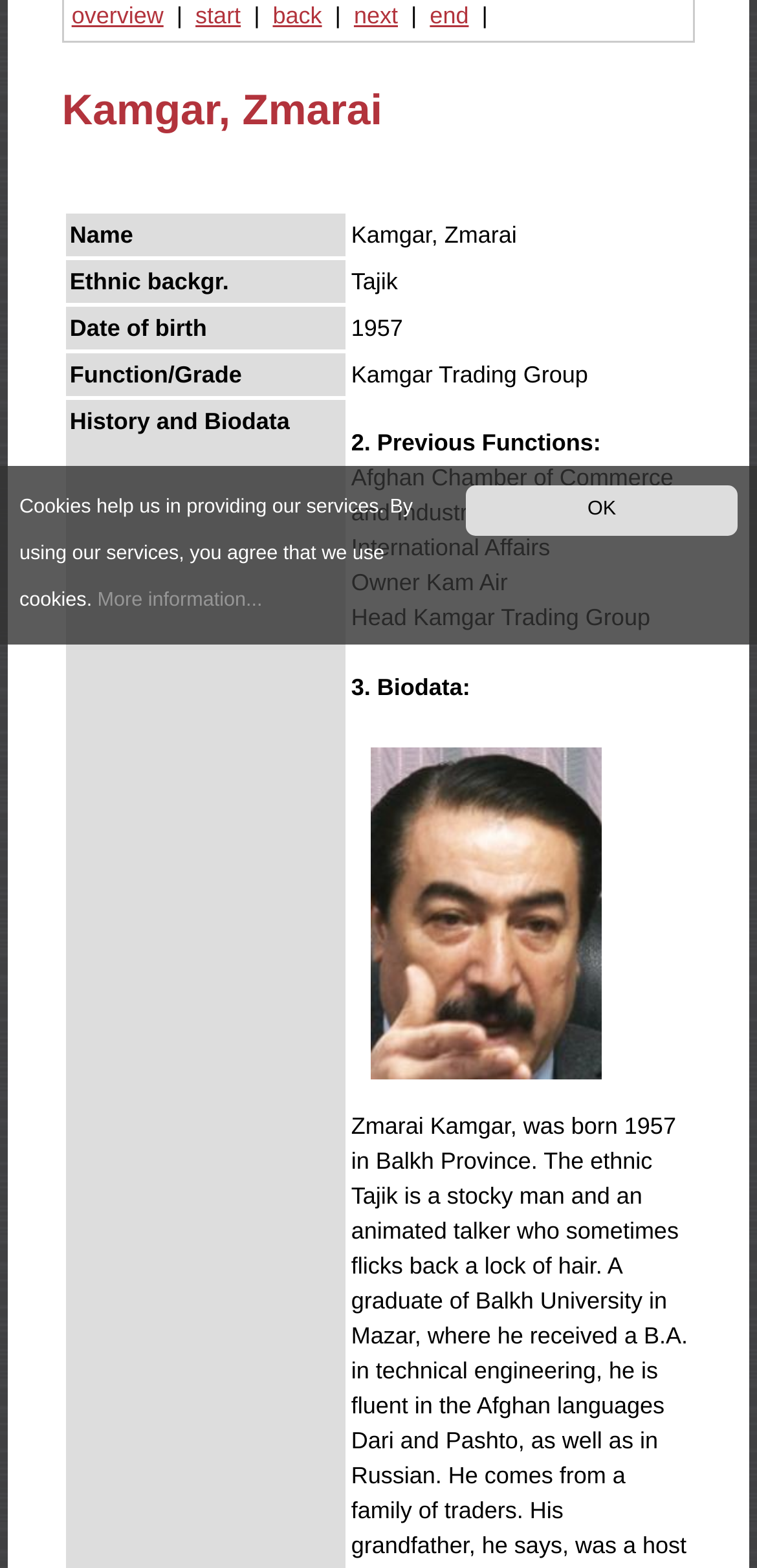Locate and provide the bounding box coordinates for the HTML element that matches this description: "More information...".

[0.129, 0.376, 0.347, 0.39]